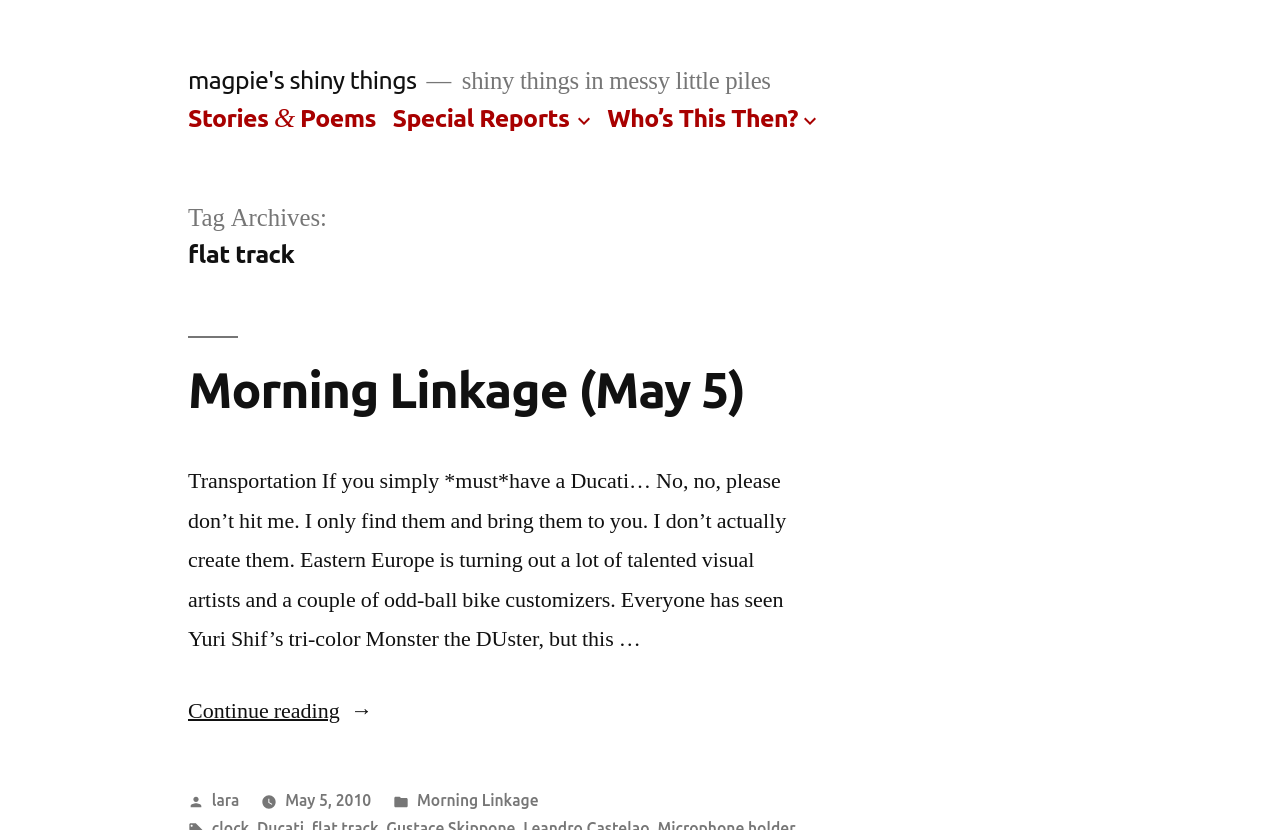What is the name of the author of the post 'Morning Linkage (May 5)'?
Examine the webpage screenshot and provide an in-depth answer to the question.

The name of the author of the post 'Morning Linkage (May 5)' can be found at the bottom of the post, where it says 'lara' in a link format.